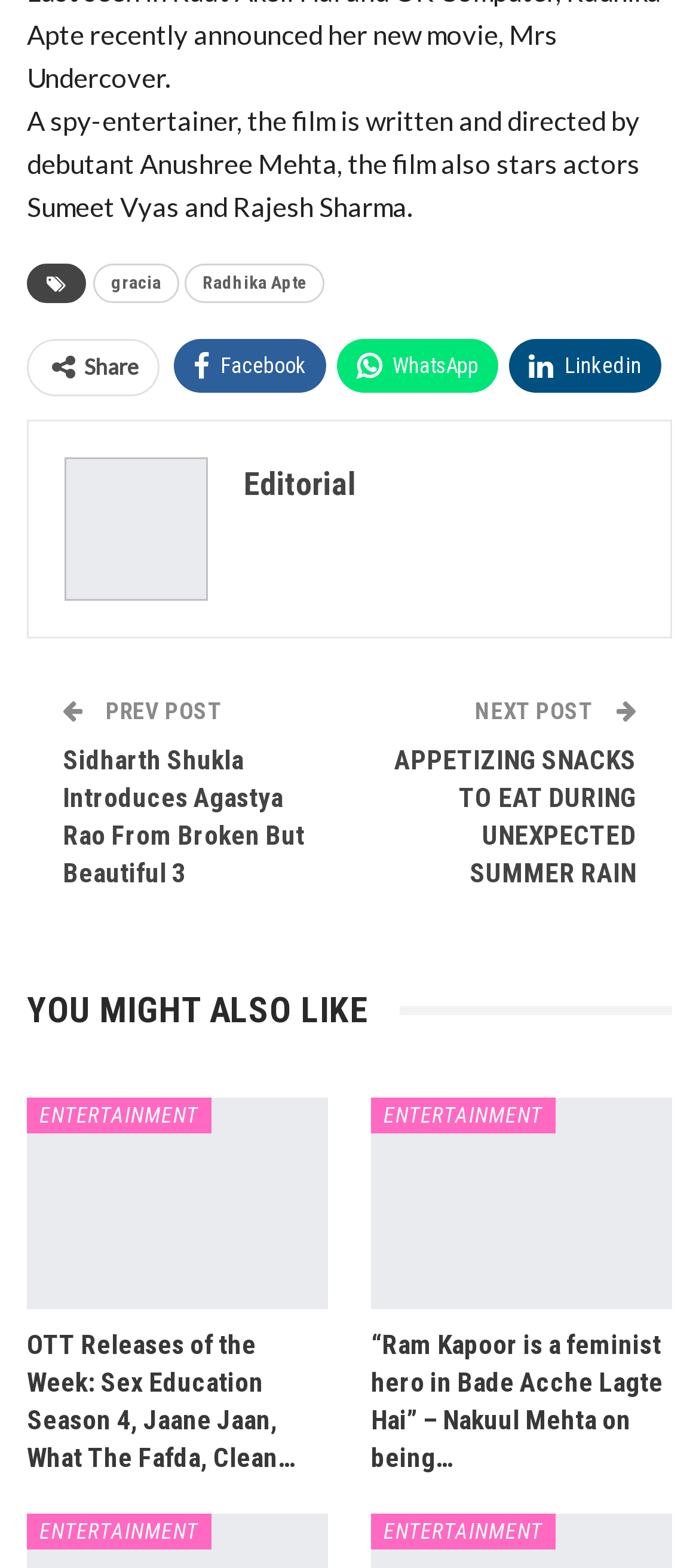What is the name of the author of the previous post?
Please respond to the question with as much detail as possible.

The previous post is mentioned with the link 'Sidharth Shukla Introduces Agastya Rao From Broken But Beautiful 3', but the author's name is not mentioned.